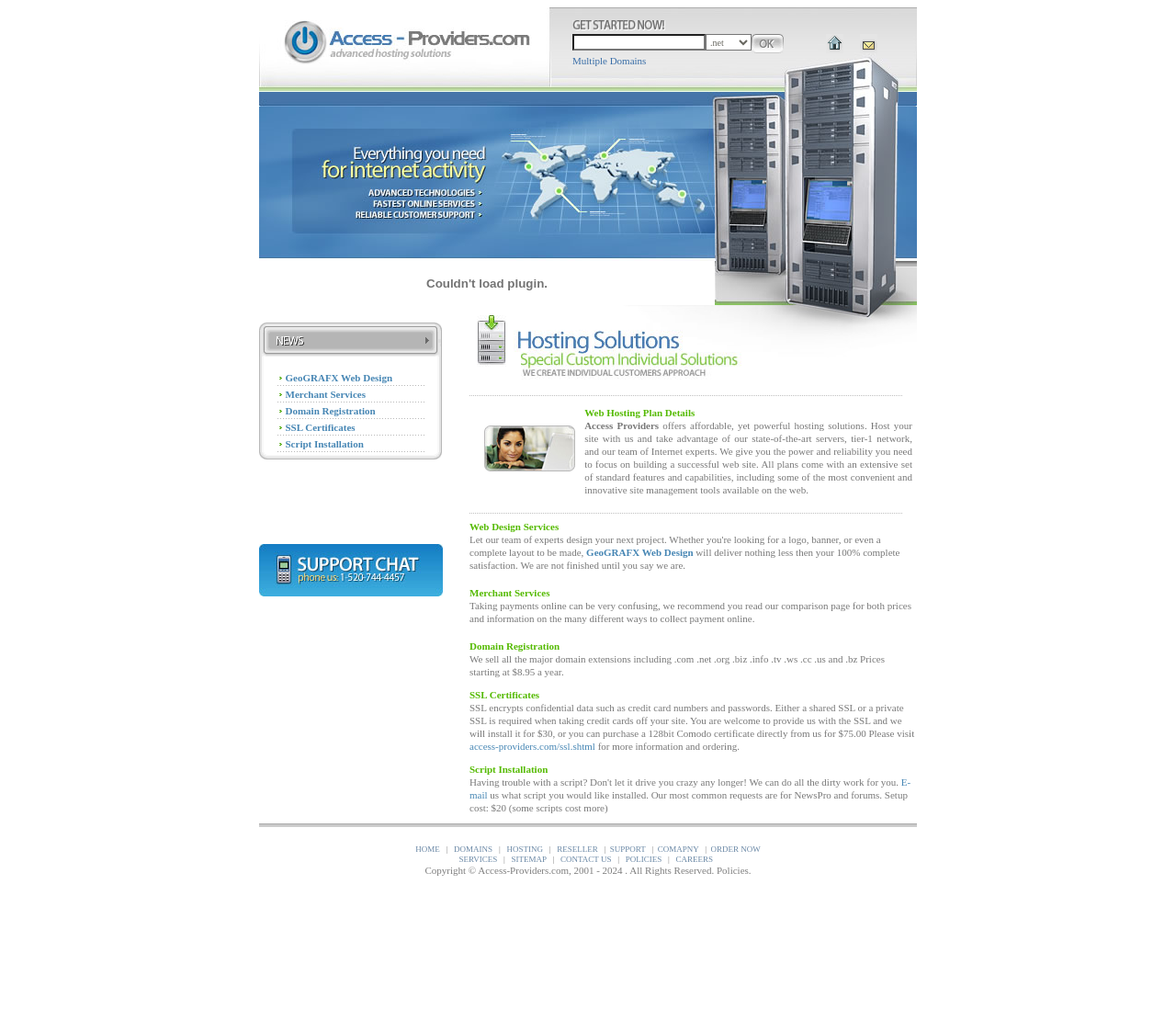Please determine the bounding box coordinates of the element to click on in order to accomplish the following task: "click the Submit button". Ensure the coordinates are four float numbers ranging from 0 to 1, i.e., [left, top, right, bottom].

[0.639, 0.034, 0.666, 0.053]